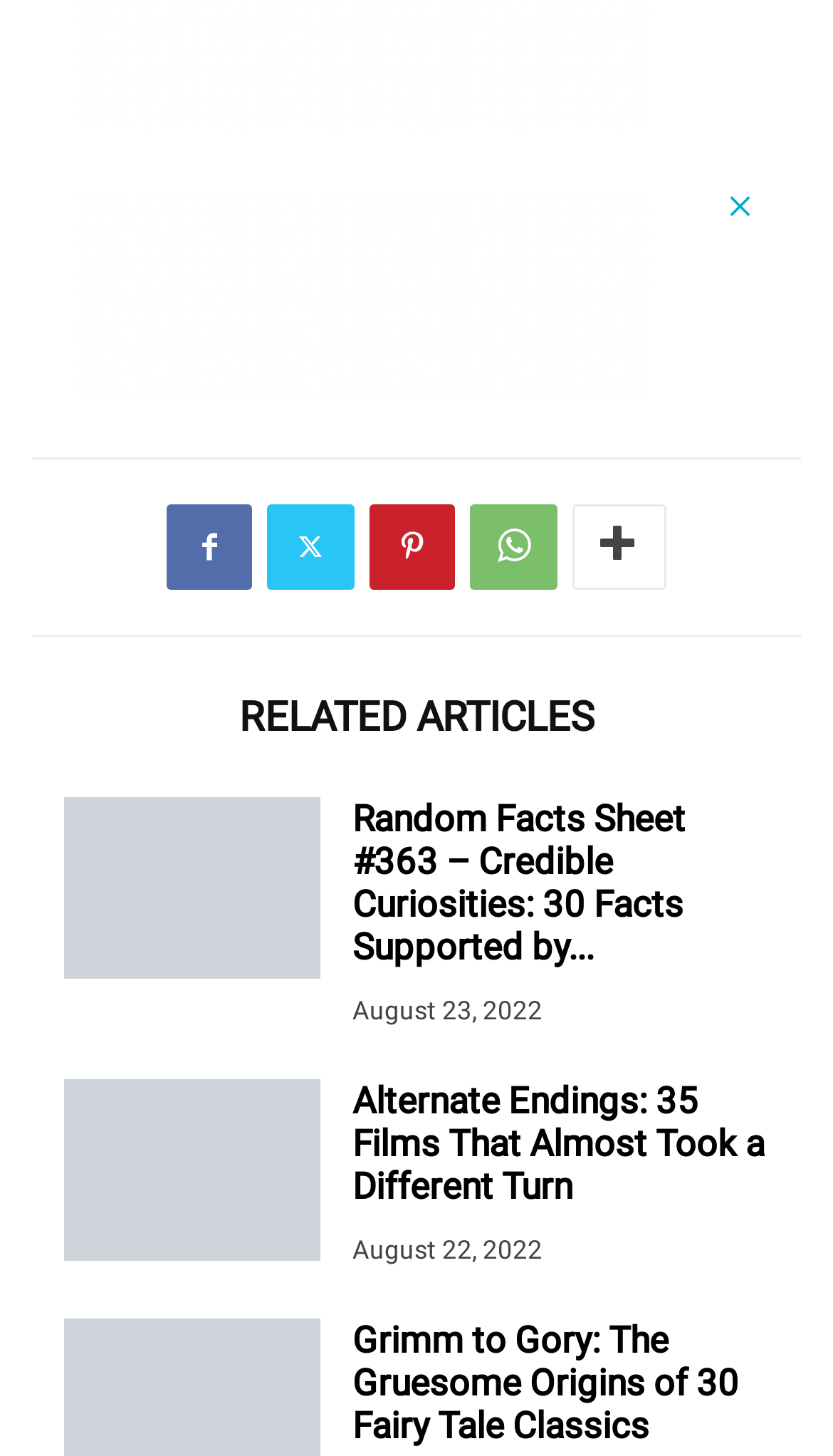Are the articles sorted in chronological order?
Based on the image, please offer an in-depth response to the question.

I can see the timestamps of the articles, and they are in descending order, with the most recent article first. This suggests that the articles are sorted in chronological order, with the latest article first.